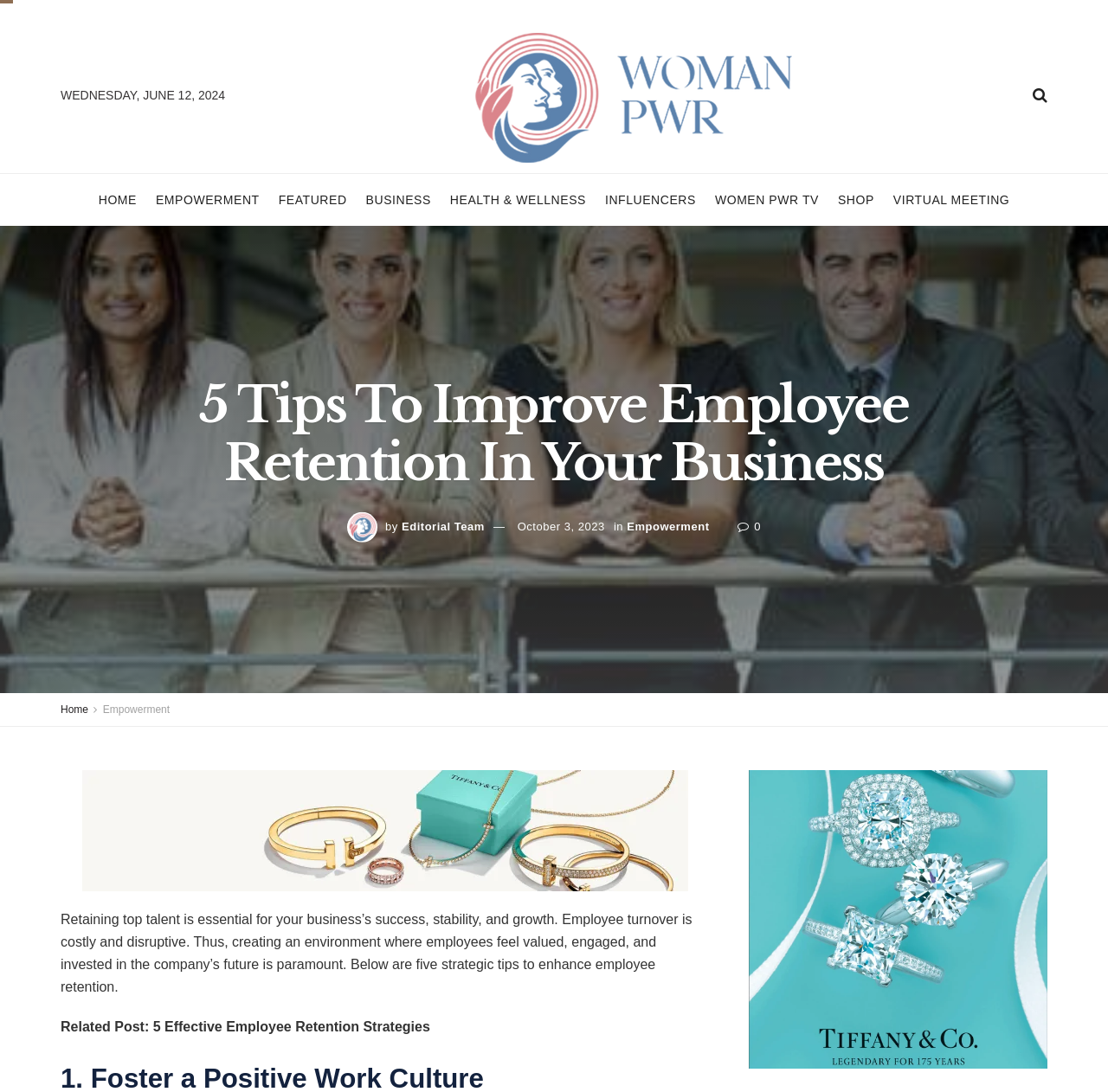What is the name of the website?
Give a one-word or short phrase answer based on the image.

Woman PWR